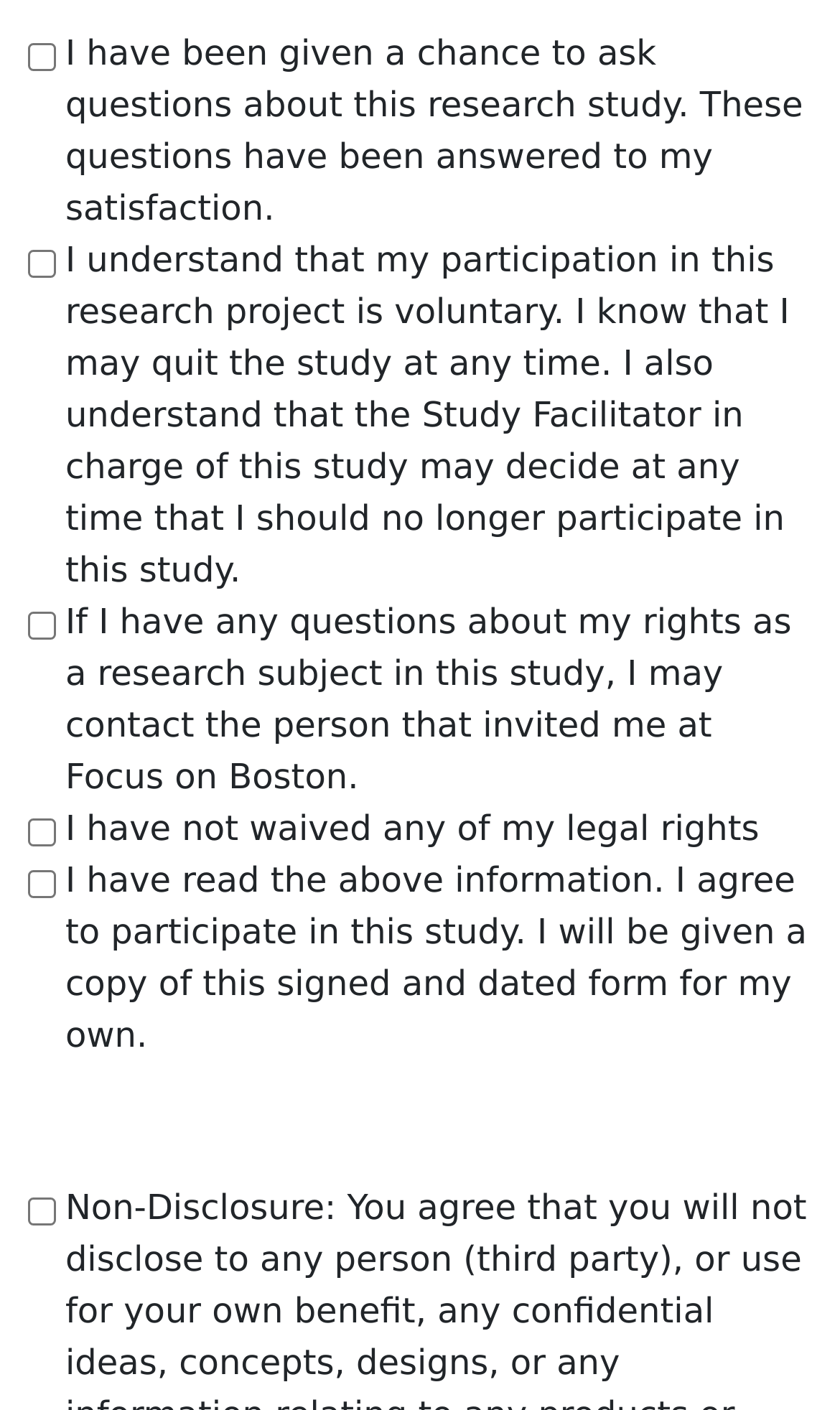How many checkboxes are on this page?
Provide a one-word or short-phrase answer based on the image.

6